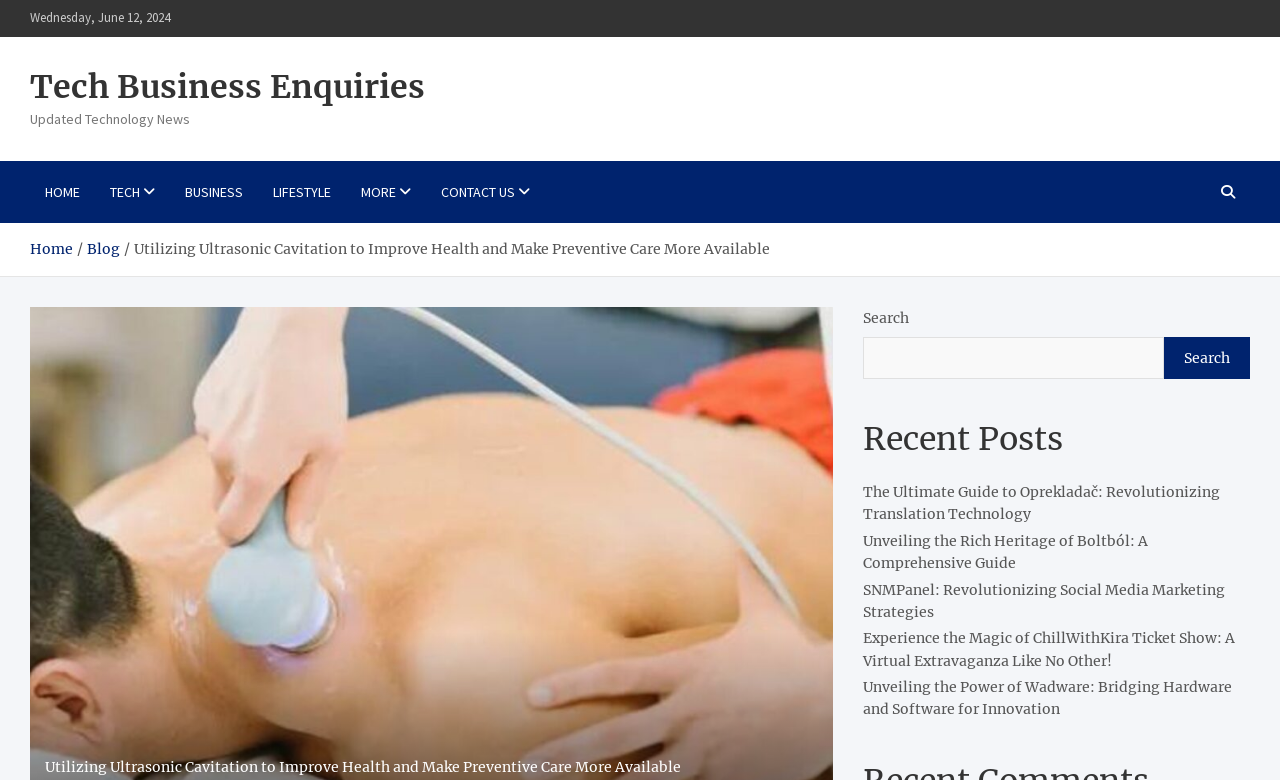Locate the bounding box coordinates of the element that should be clicked to fulfill the instruction: "go to home page".

[0.023, 0.206, 0.074, 0.286]